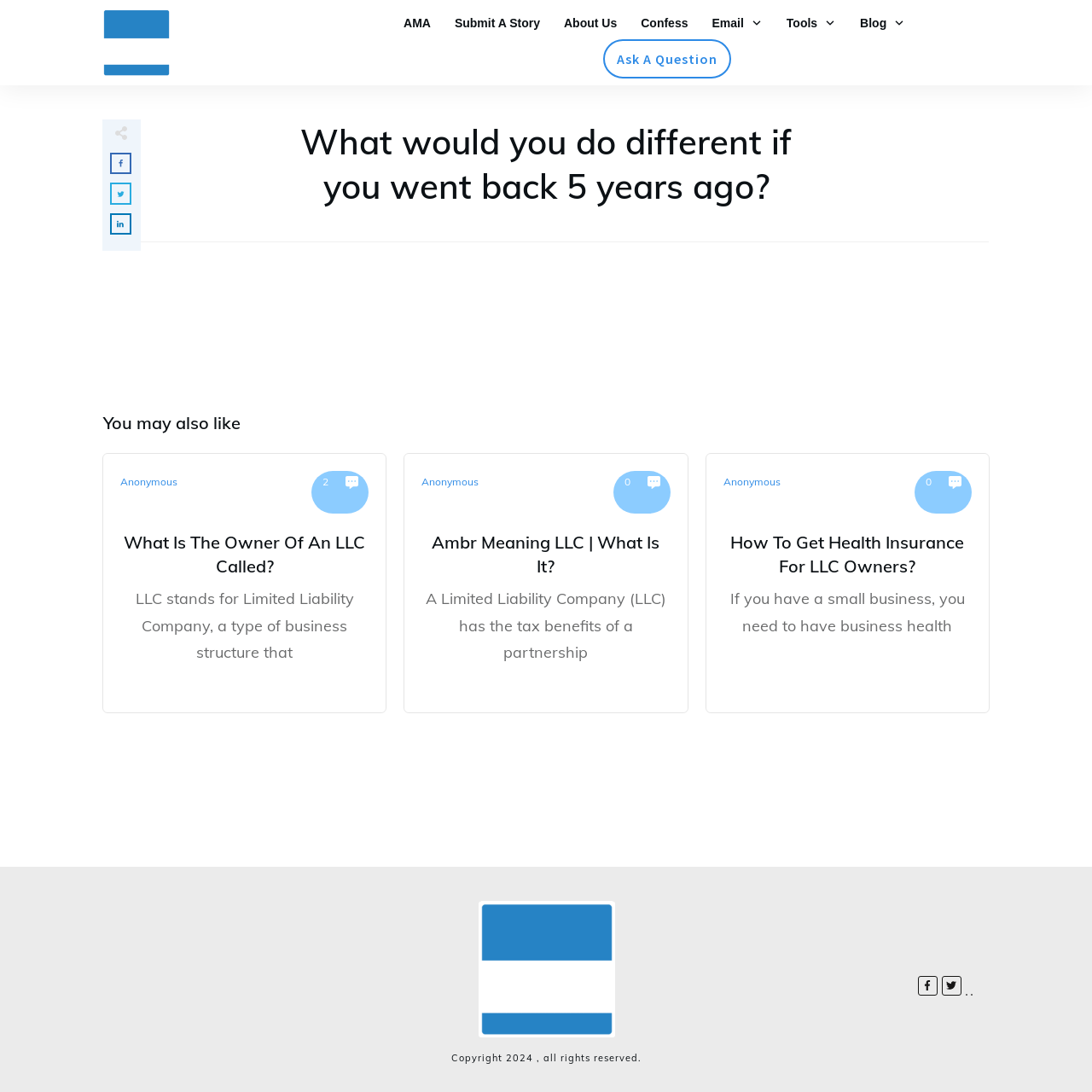What is the name of the first article?
Give a one-word or short-phrase answer derived from the screenshot.

What would you do different if you went back 5 years ago?